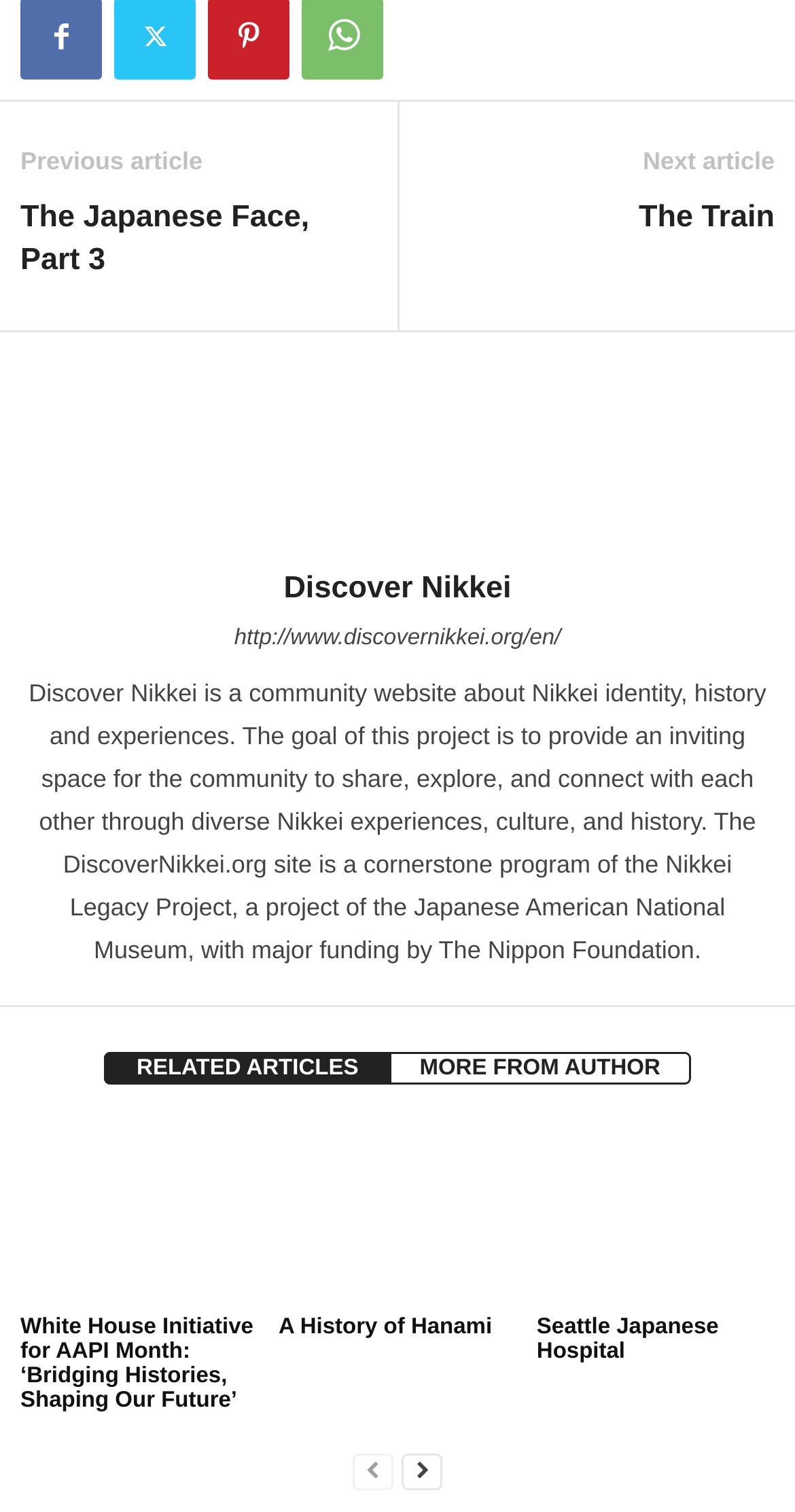Please identify the coordinates of the bounding box for the clickable region that will accomplish this instruction: "go to previous article".

[0.026, 0.097, 0.255, 0.116]